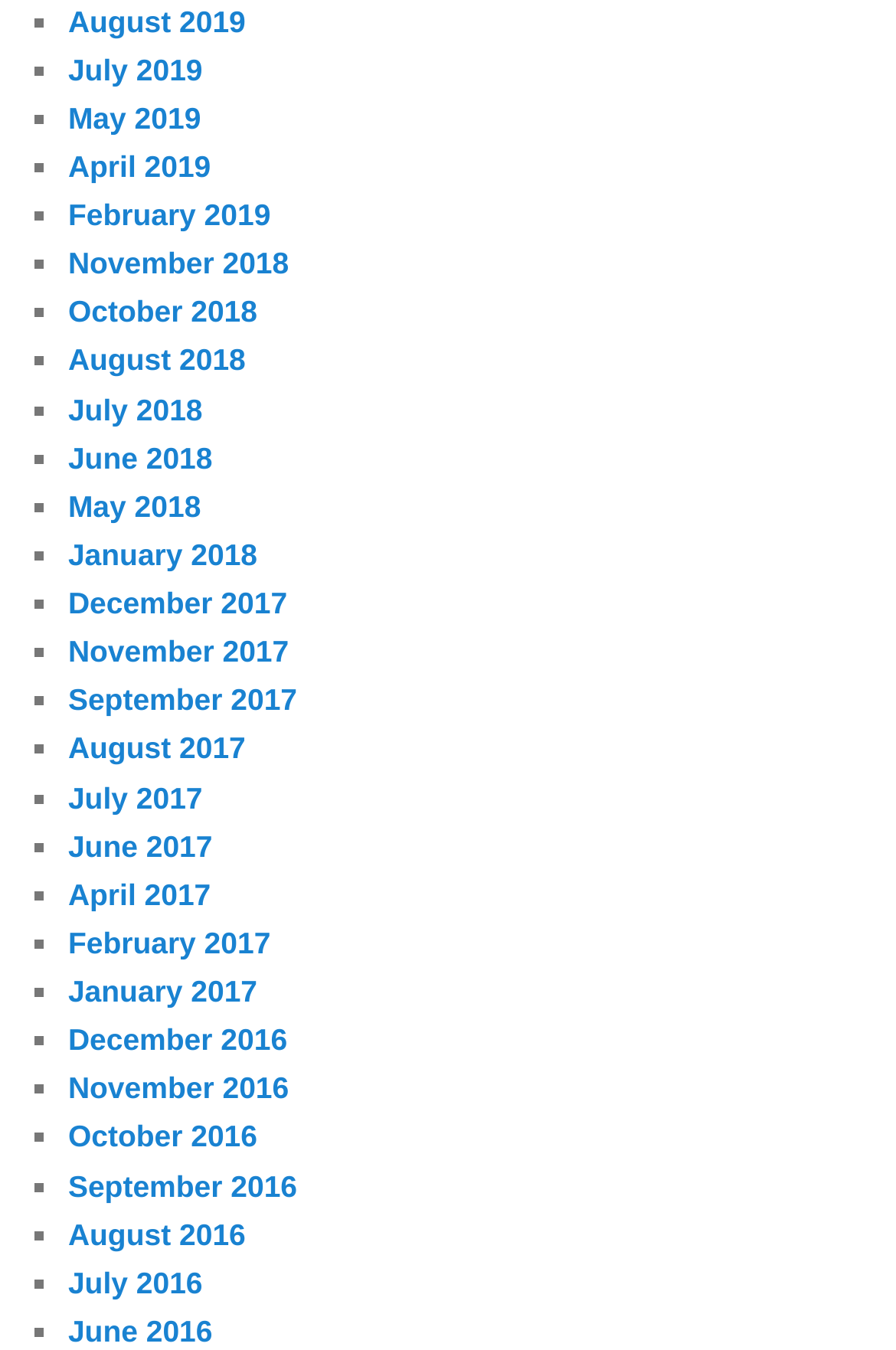How many links are on this webpage?
Answer briefly with a single word or phrase based on the image.

72